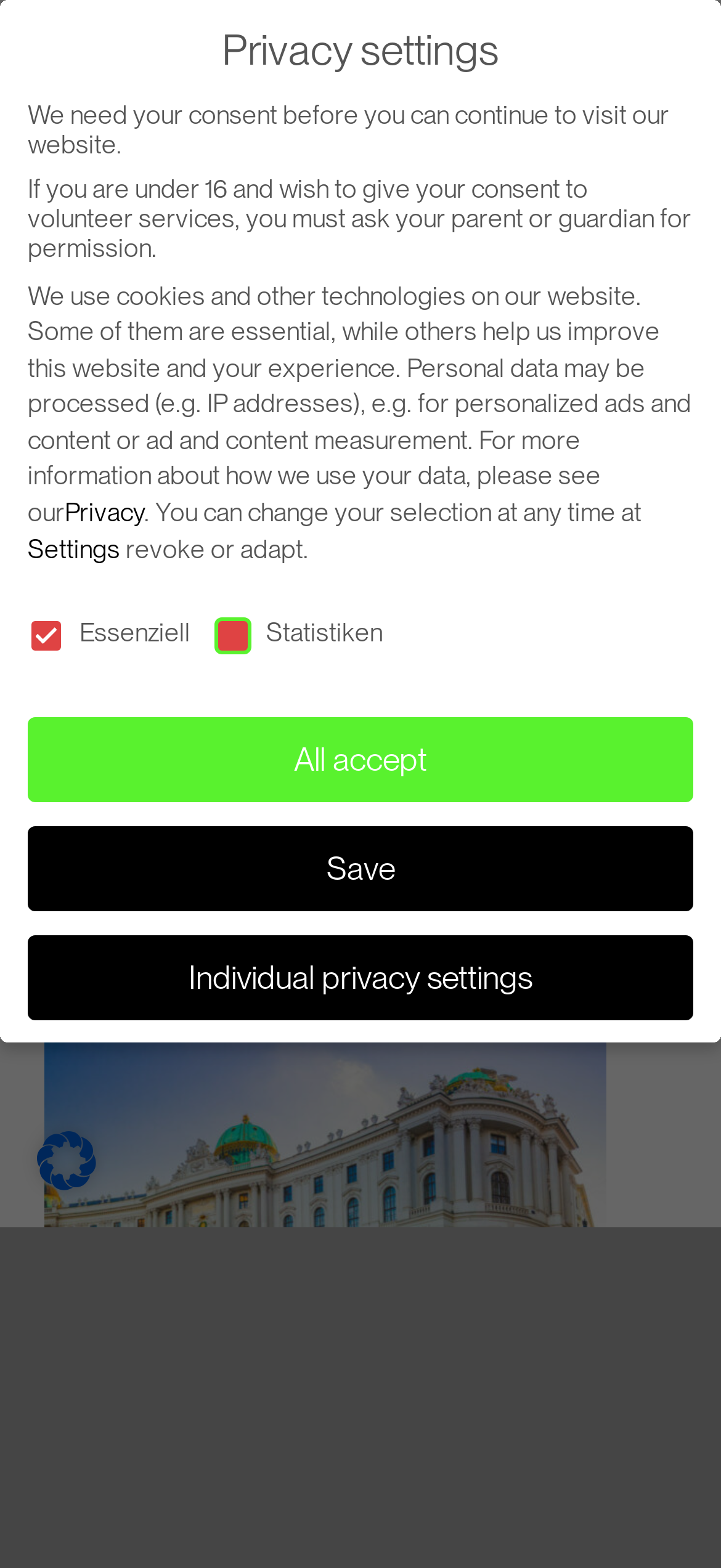Please locate the UI element described by "title="Cookie Einstellungen öffnen"" and provide its bounding box coordinates.

[0.051, 0.727, 0.133, 0.75]